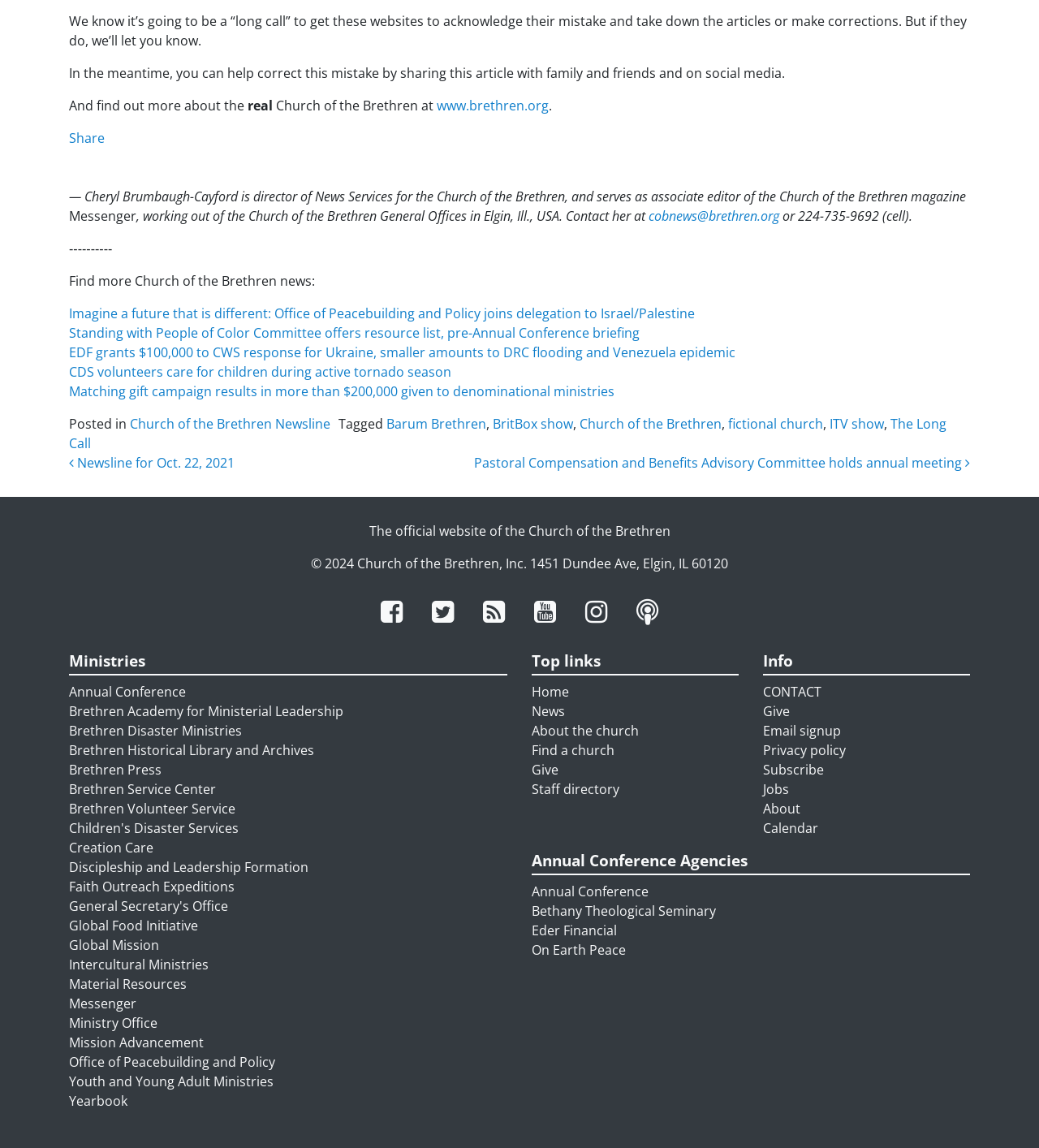Specify the bounding box coordinates of the area to click in order to follow the given instruction: "Contact Cheryl Brumbaugh-Cayford."

[0.624, 0.18, 0.75, 0.196]